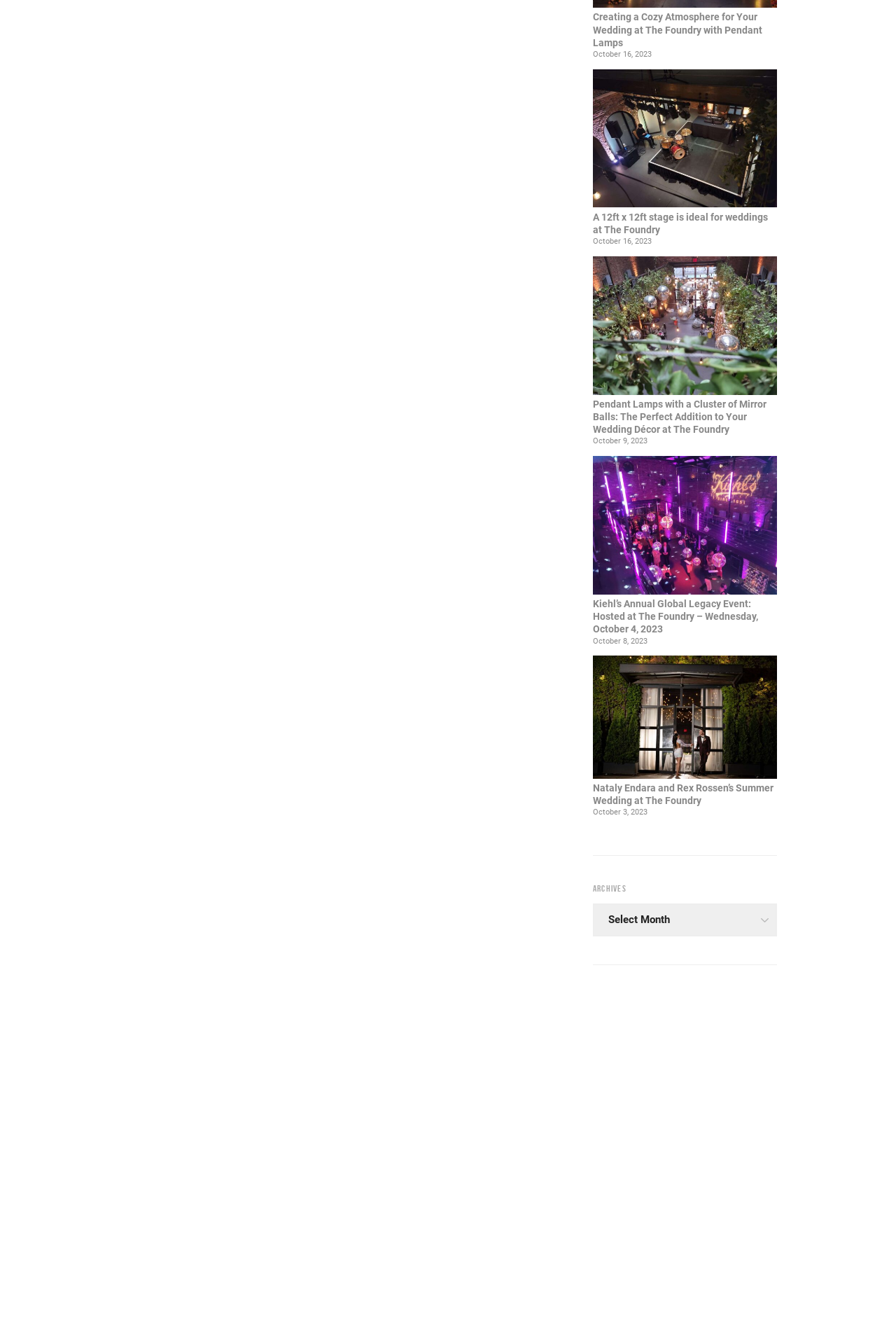What is the purpose of the ARCHIVES section?
Please provide a full and detailed response to the question.

I inferred the answer by looking at the label 'ARCHIVES' and the associated combobox, which suggests that this section is used to access archived content, possibly blog posts or articles.